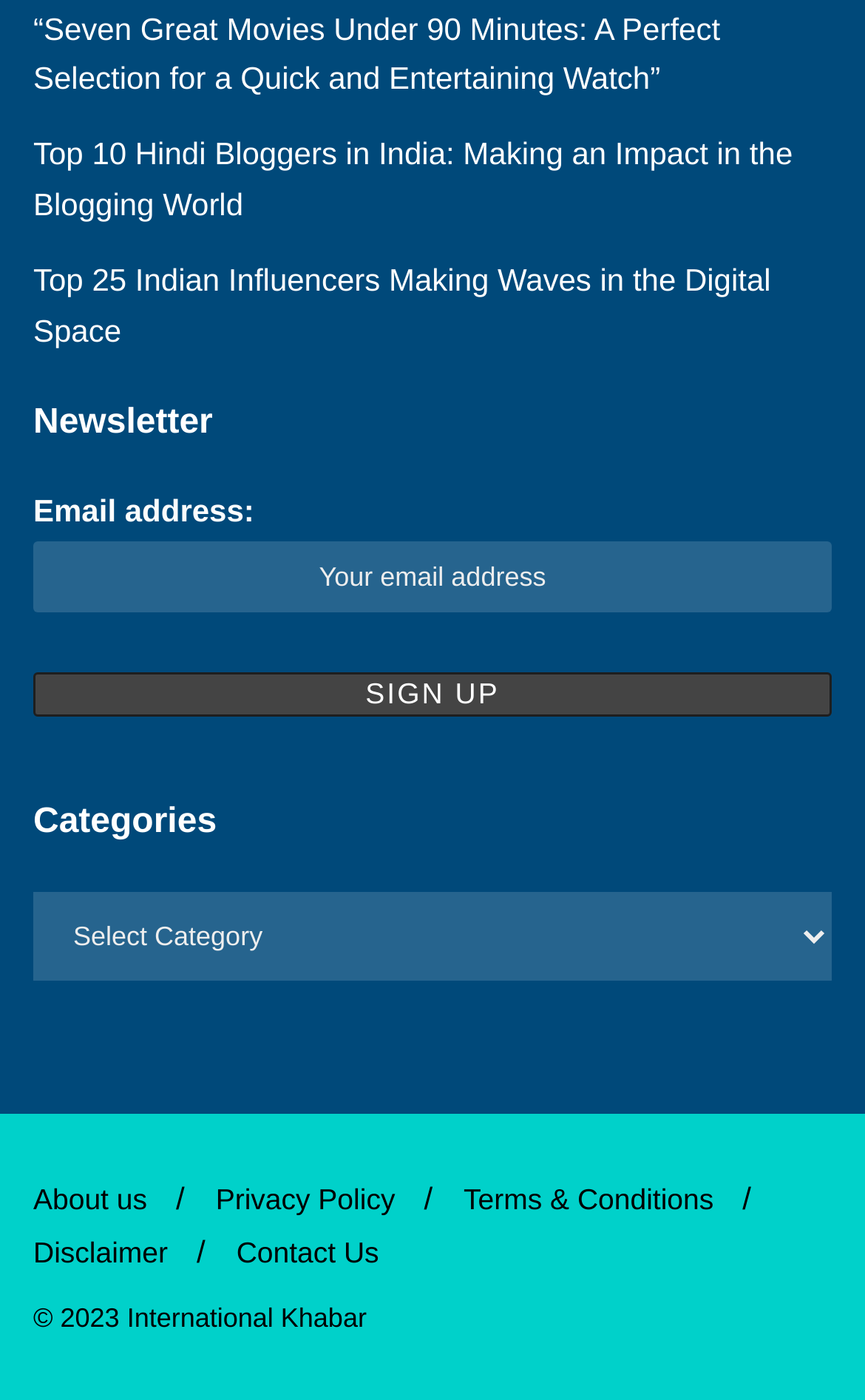Provide a short answer using a single word or phrase for the following question: 
How many article links are present above the newsletter section?

3